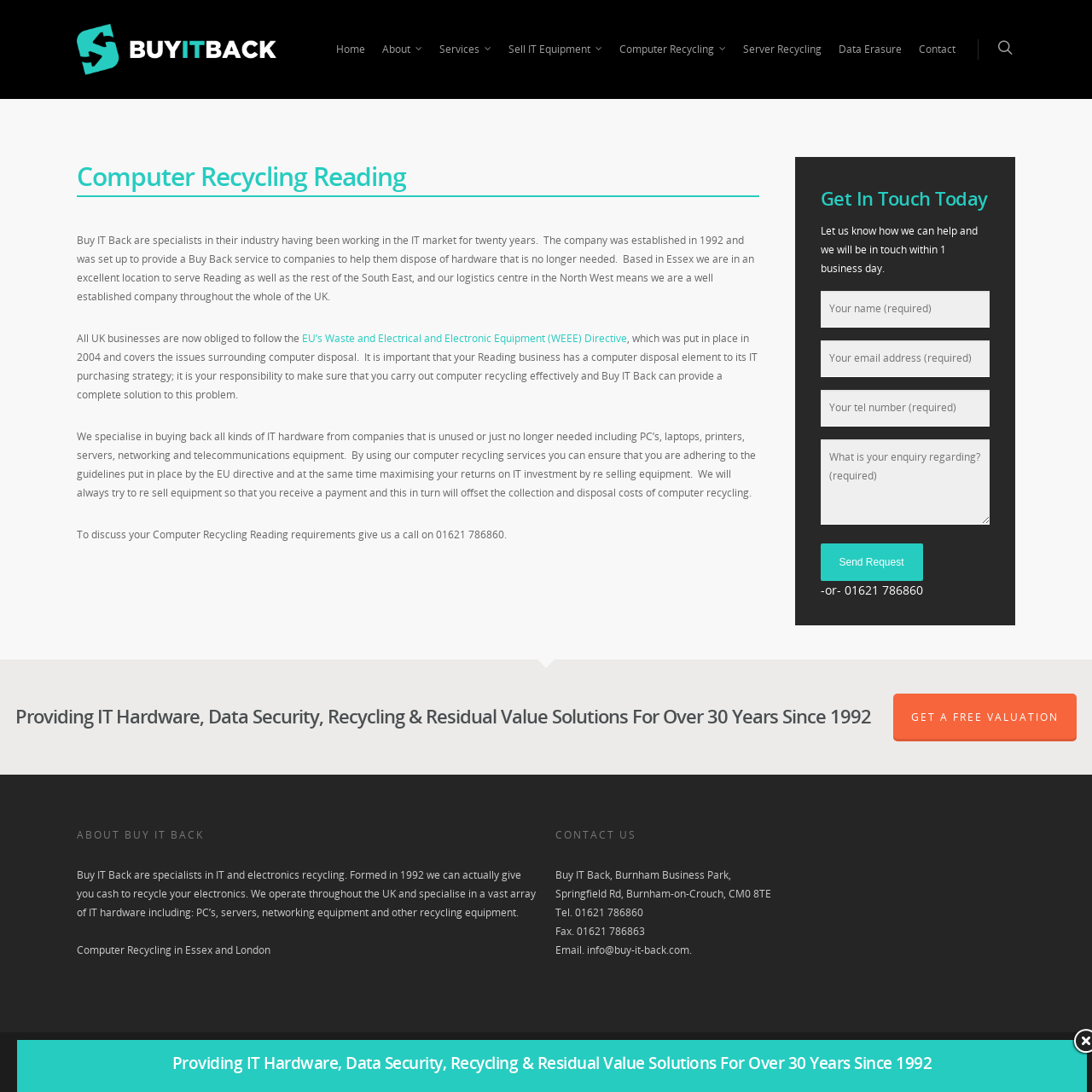What is the company's phone number?
Based on the image, please offer an in-depth response to the question.

The company's phone number is mentioned in the 'Contact Us' section, and also in the 'Get In Touch Today' section.